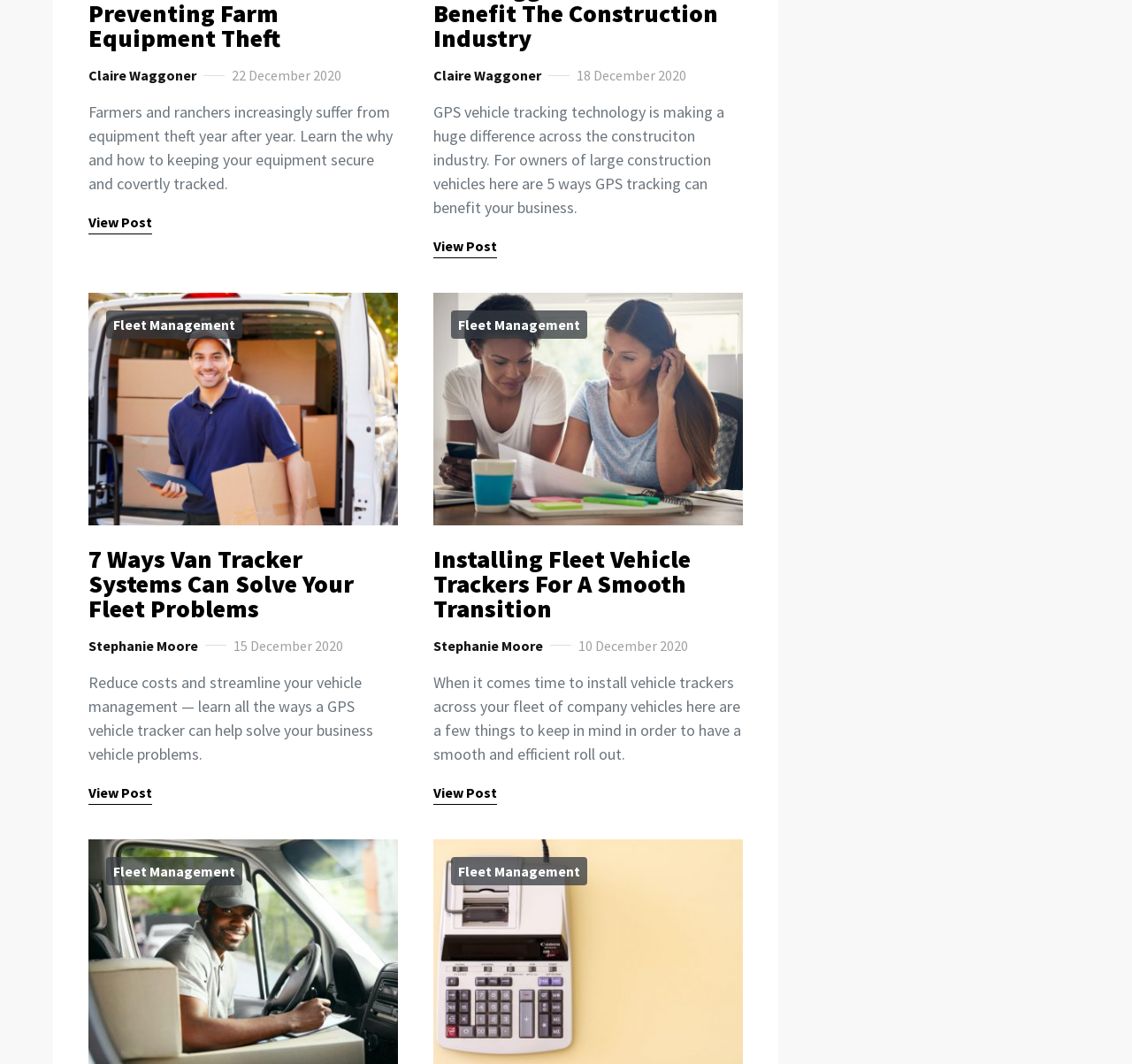Provide your answer in a single word or phrase: 
How many articles are on this webpage?

4